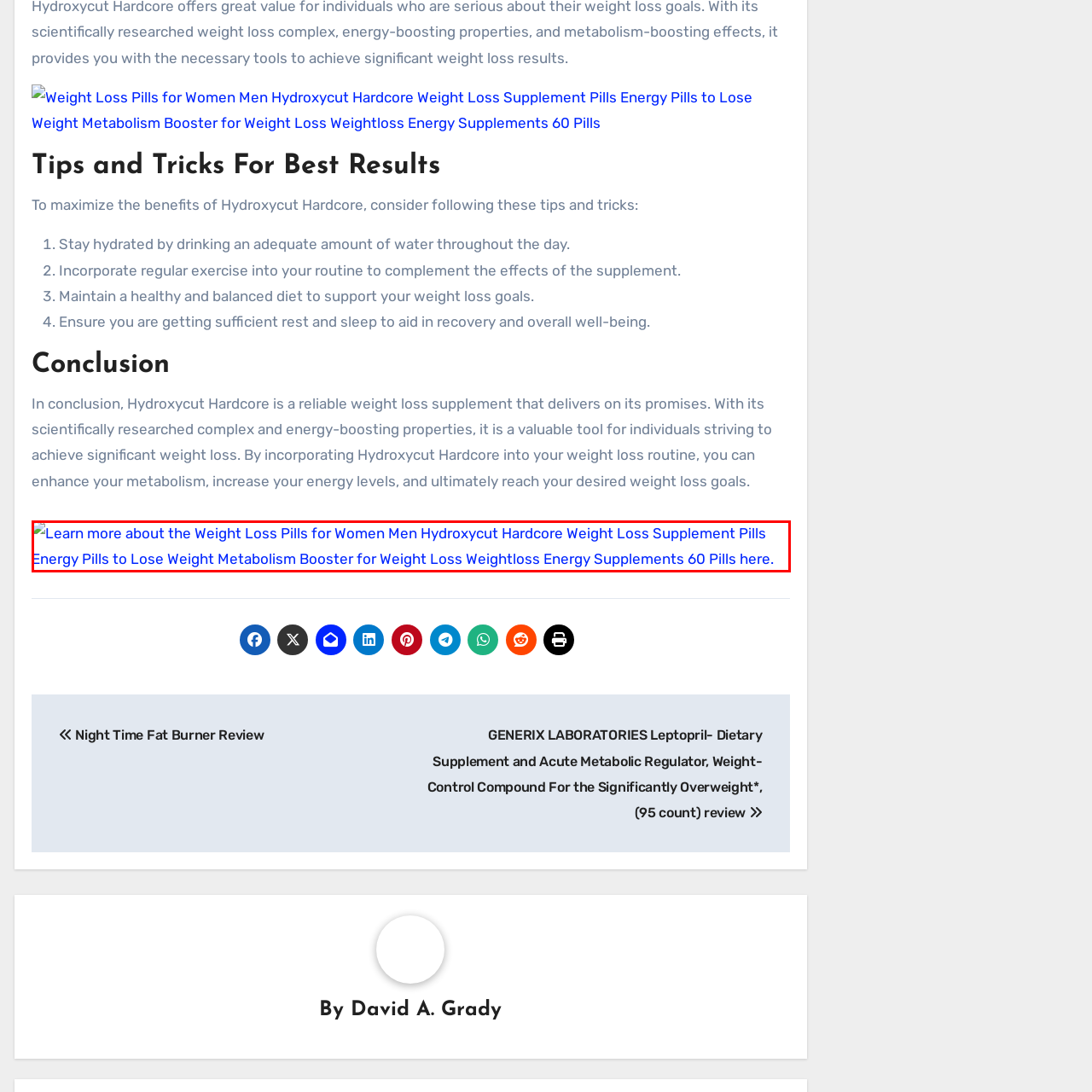Observe the image within the red outline and respond to the ensuing question with a detailed explanation based on the visual aspects of the image: 
Who is the target audience for this weight loss supplement?

The caption states that the product is suitable for both men and women, indicating that it is designed to cater to a broad audience seeking to achieve their weight loss goals.